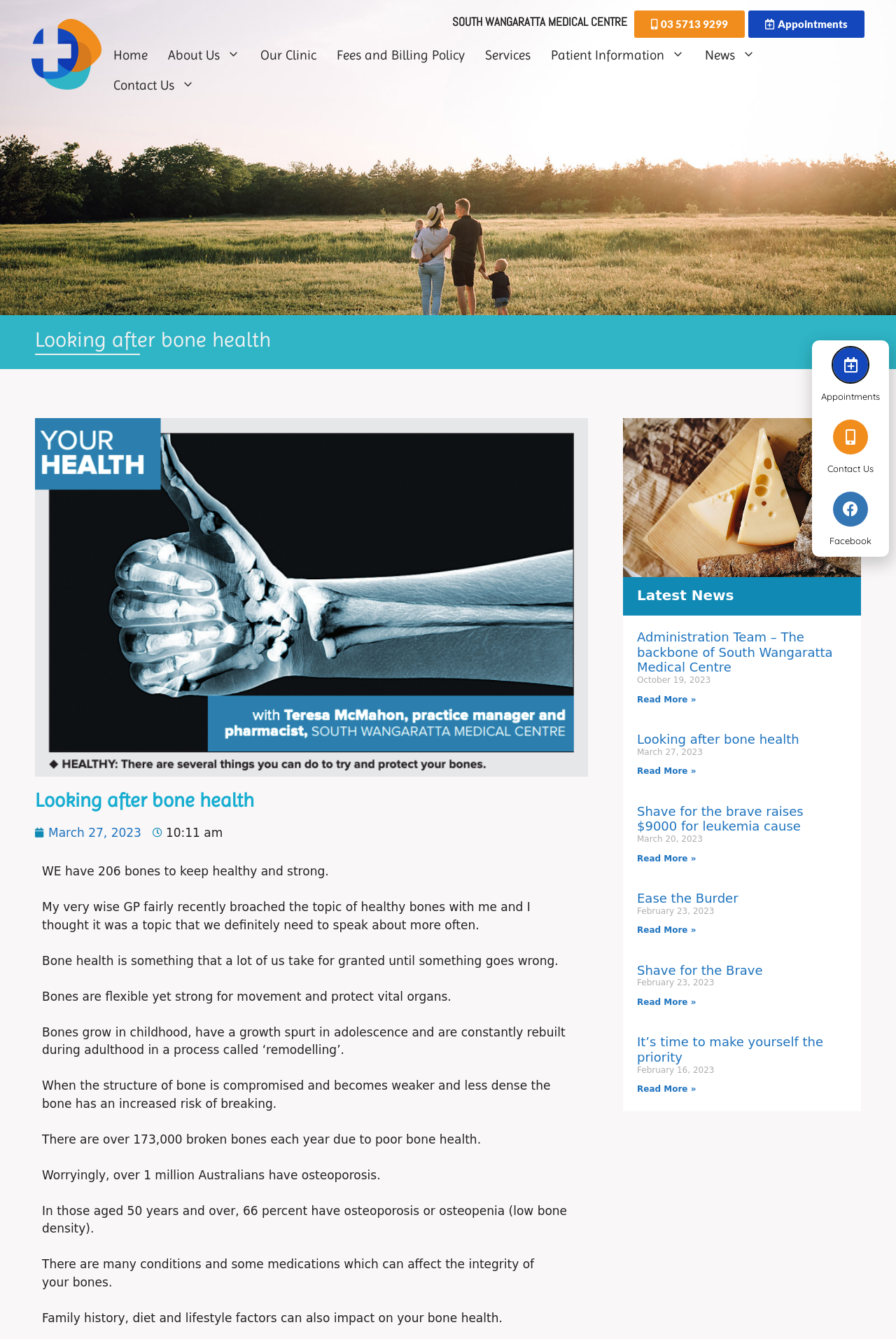Determine the bounding box coordinates of the UI element that matches the following description: "Looking after bone health". The coordinates should be four float numbers between 0 and 1 in the format [left, top, right, bottom].

[0.711, 0.547, 0.892, 0.558]